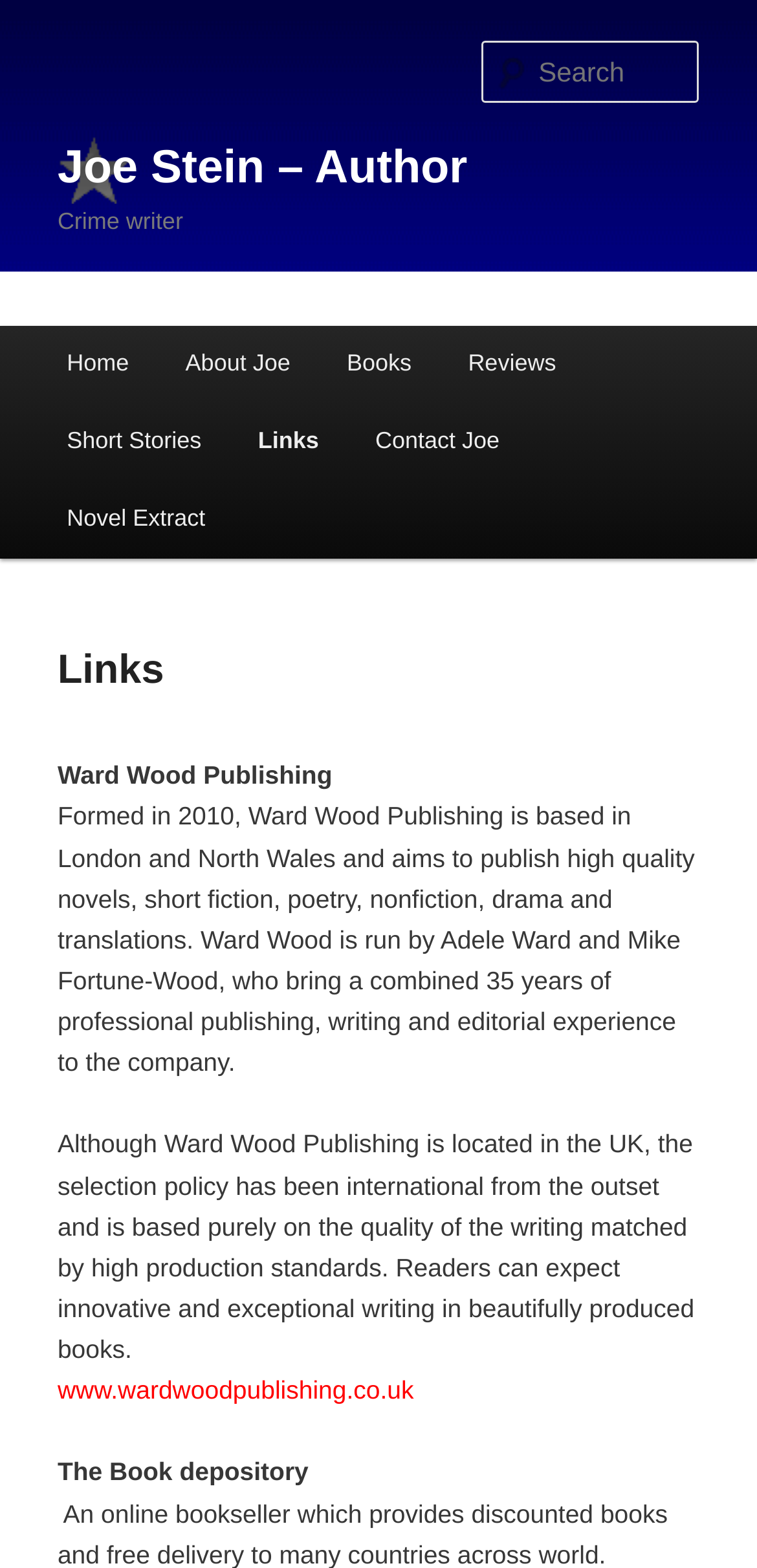Analyze the image and give a detailed response to the question:
What is the purpose of the search textbox on the webpage?

The search textbox is present on the webpage, which suggests that it is intended for users to search for specific content or information on the webpage.